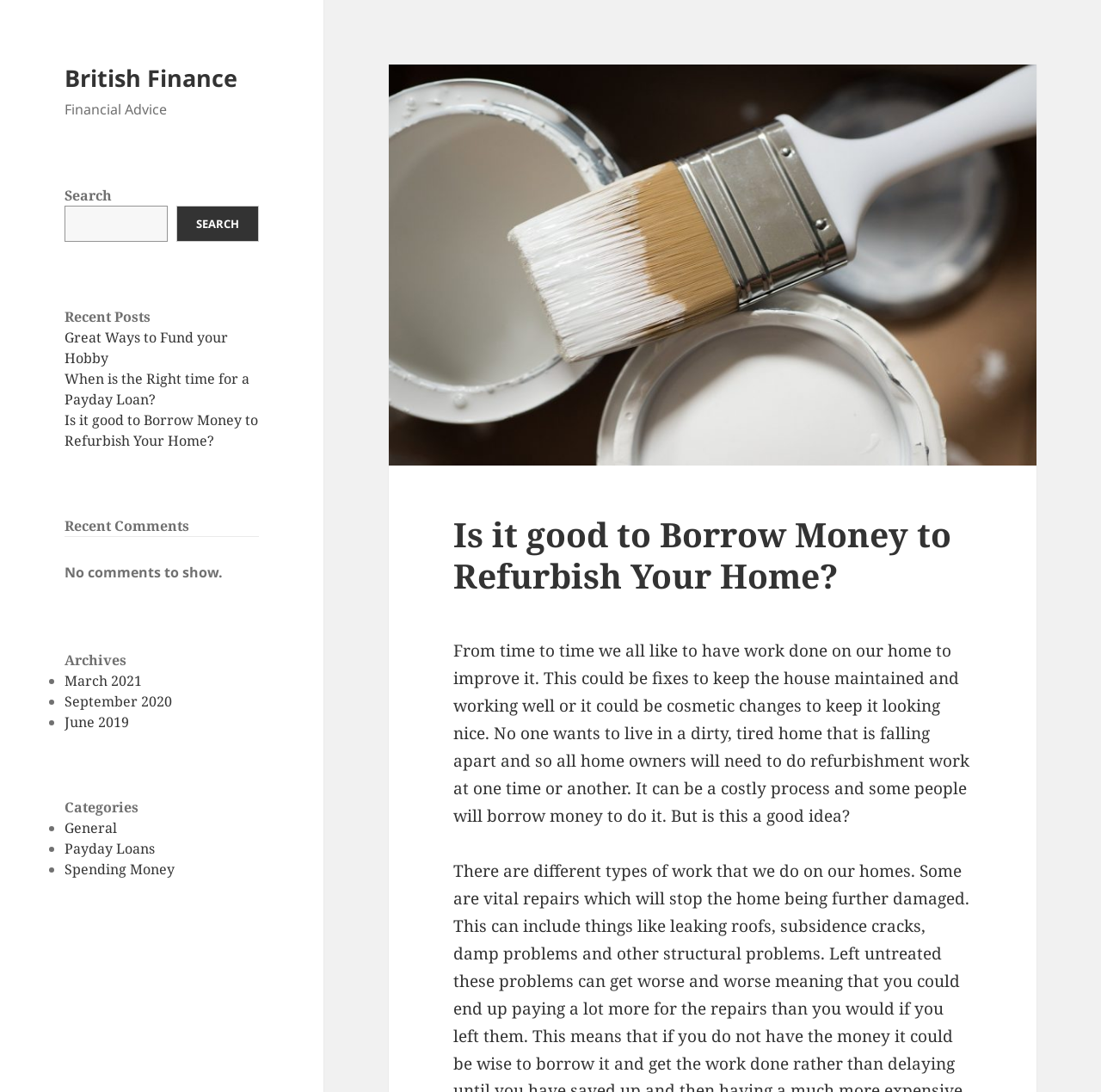What is the principal heading displayed on the webpage?

Is it good to Borrow Money to Refurbish Your Home?